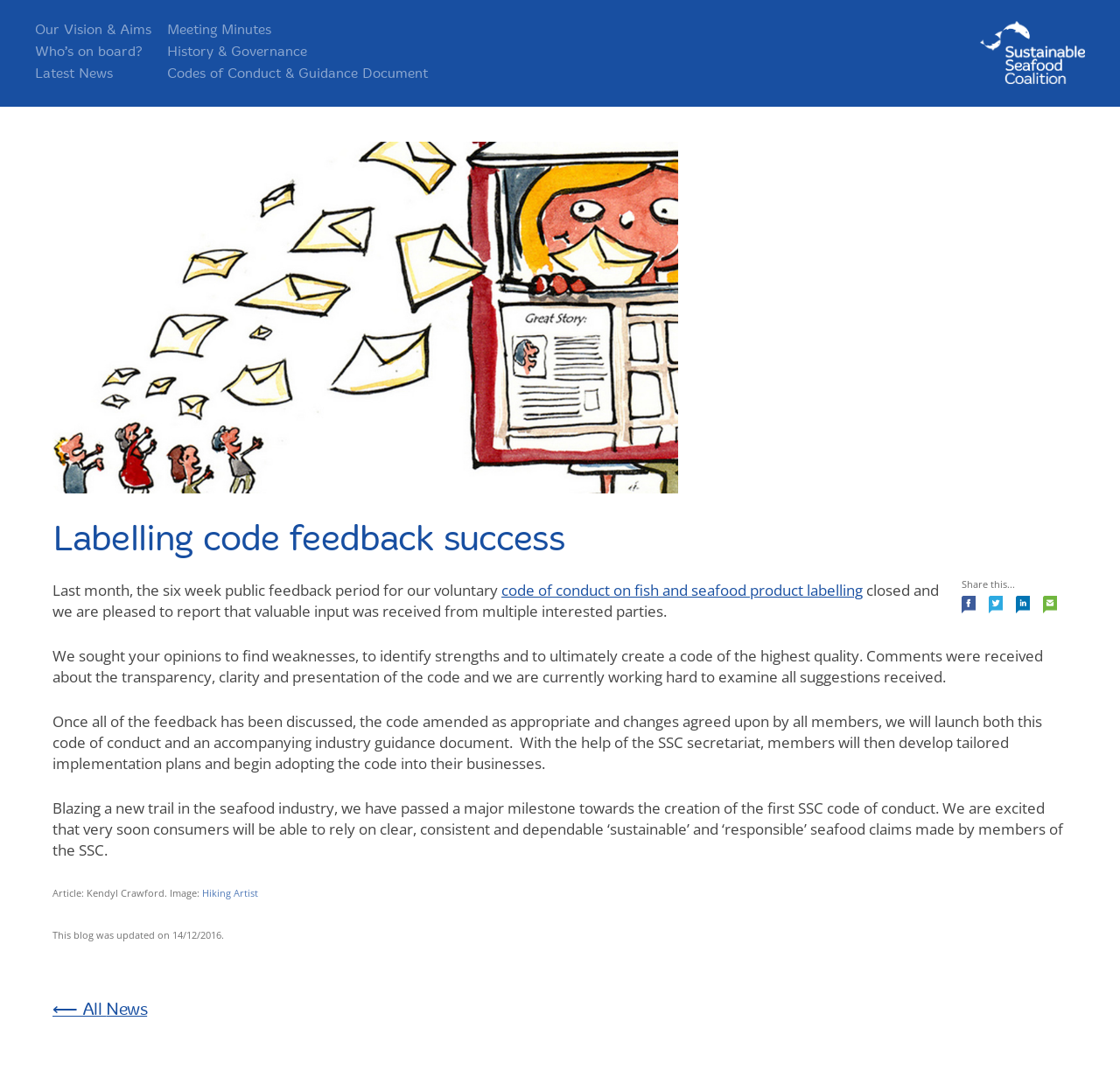What is the main topic of this webpage?
Provide a detailed and extensive answer to the question.

Based on the content of the webpage, it appears to be discussing the feedback received on a voluntary code of conduct for fish and seafood product labelling, and the next steps towards creating a high-quality code.